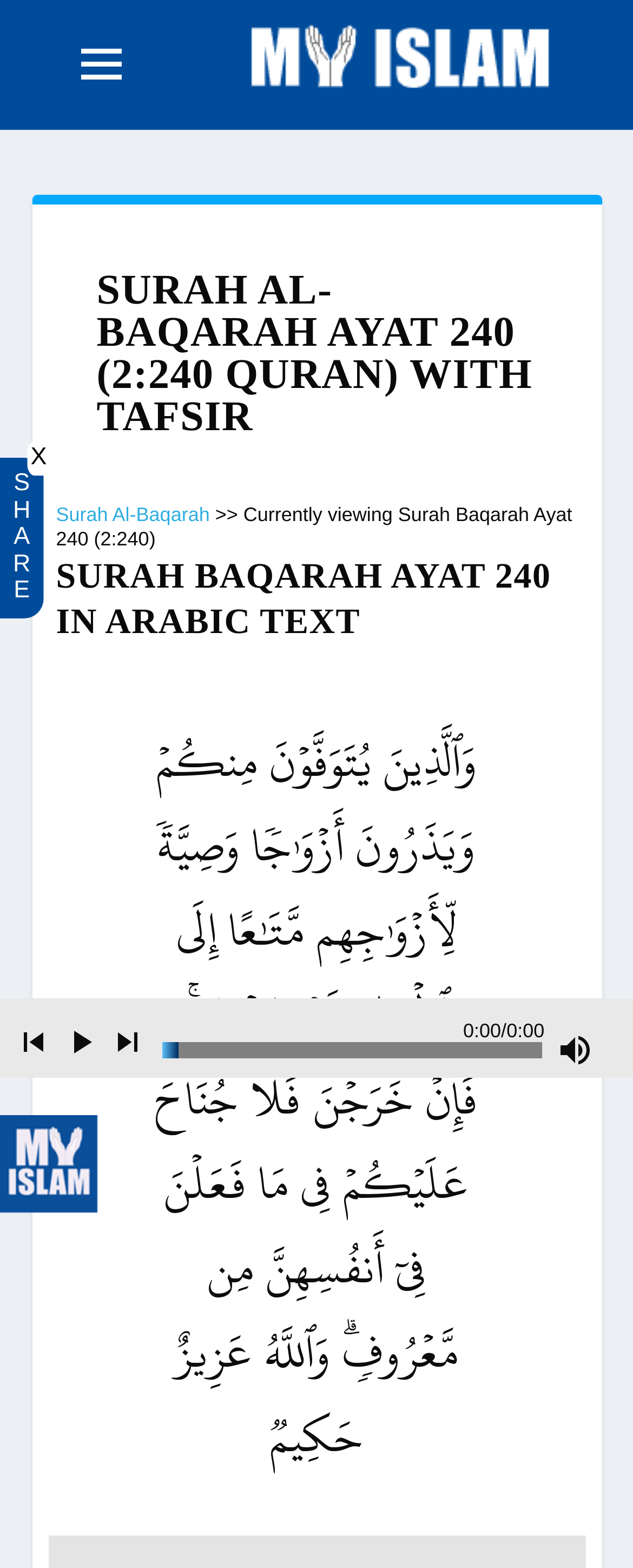Using the given element description, provide the bounding box coordinates (top-left x, top-left y, bottom-right x, bottom-right y) for the corresponding UI element in the screenshot: Surah Al-Baqarah

[0.088, 0.32, 0.331, 0.335]